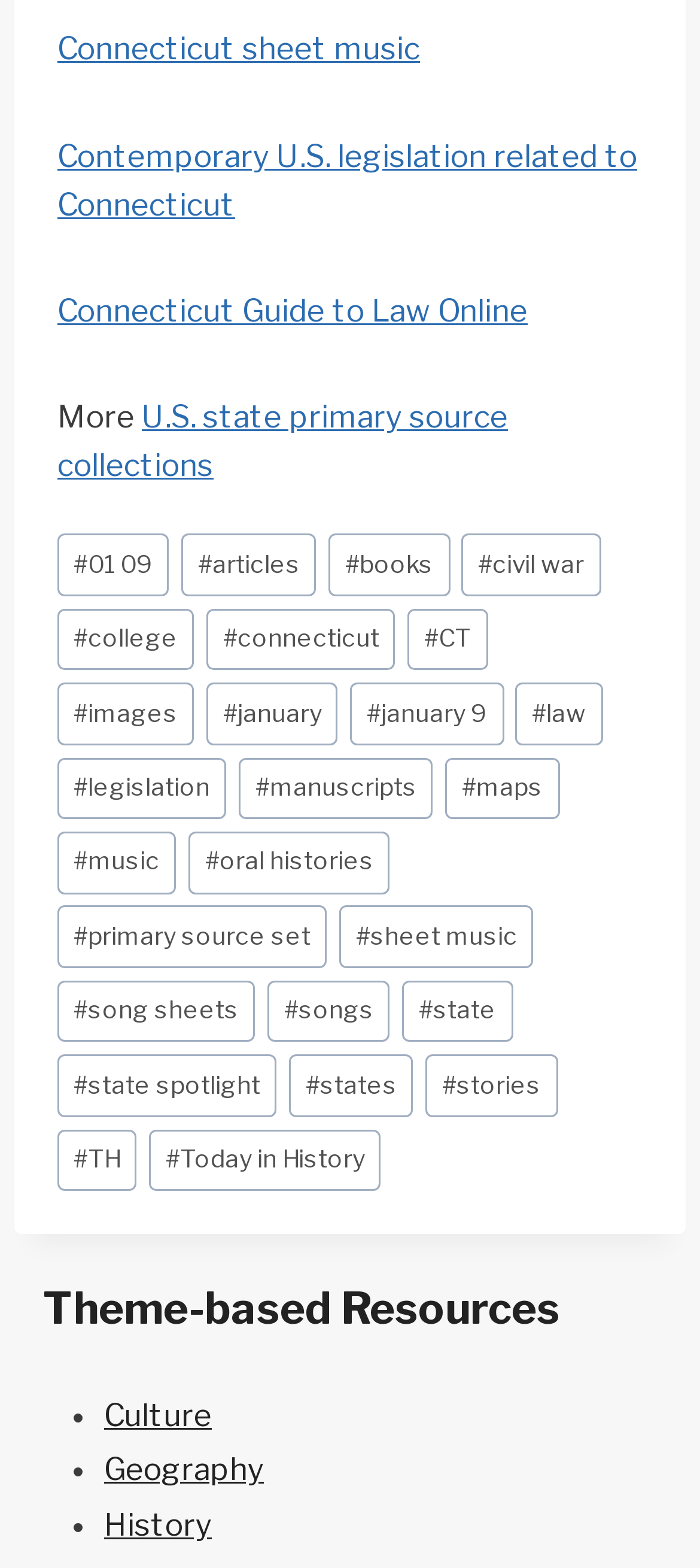Provide the bounding box coordinates of the area you need to click to execute the following instruction: "Click on the link to Connecticut sheet music".

[0.082, 0.02, 0.6, 0.043]